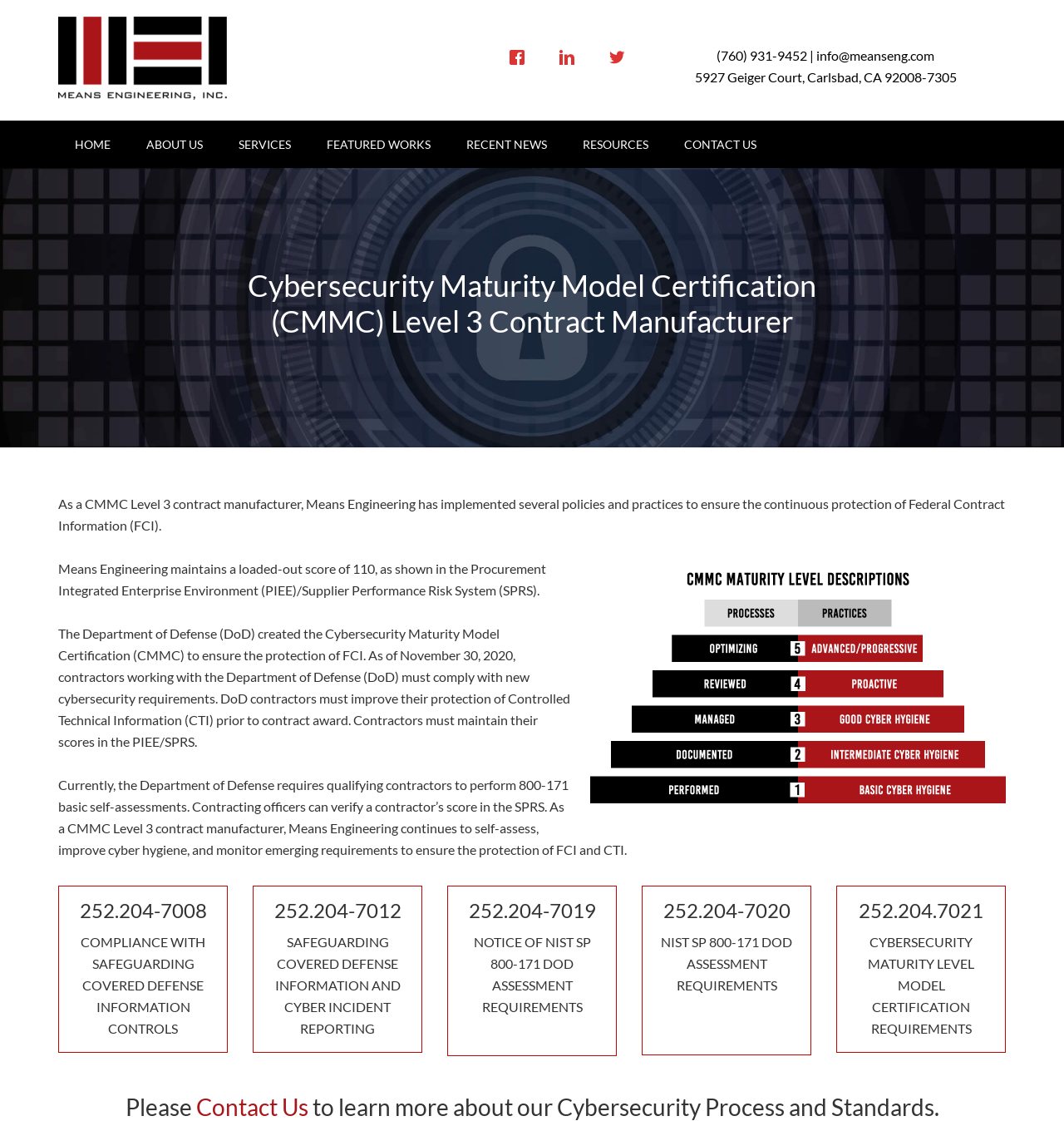Find the bounding box coordinates of the area that needs to be clicked in order to achieve the following instruction: "Check the company address". The coordinates should be specified as four float numbers between 0 and 1, i.e., [left, top, right, bottom].

[0.653, 0.061, 0.899, 0.075]